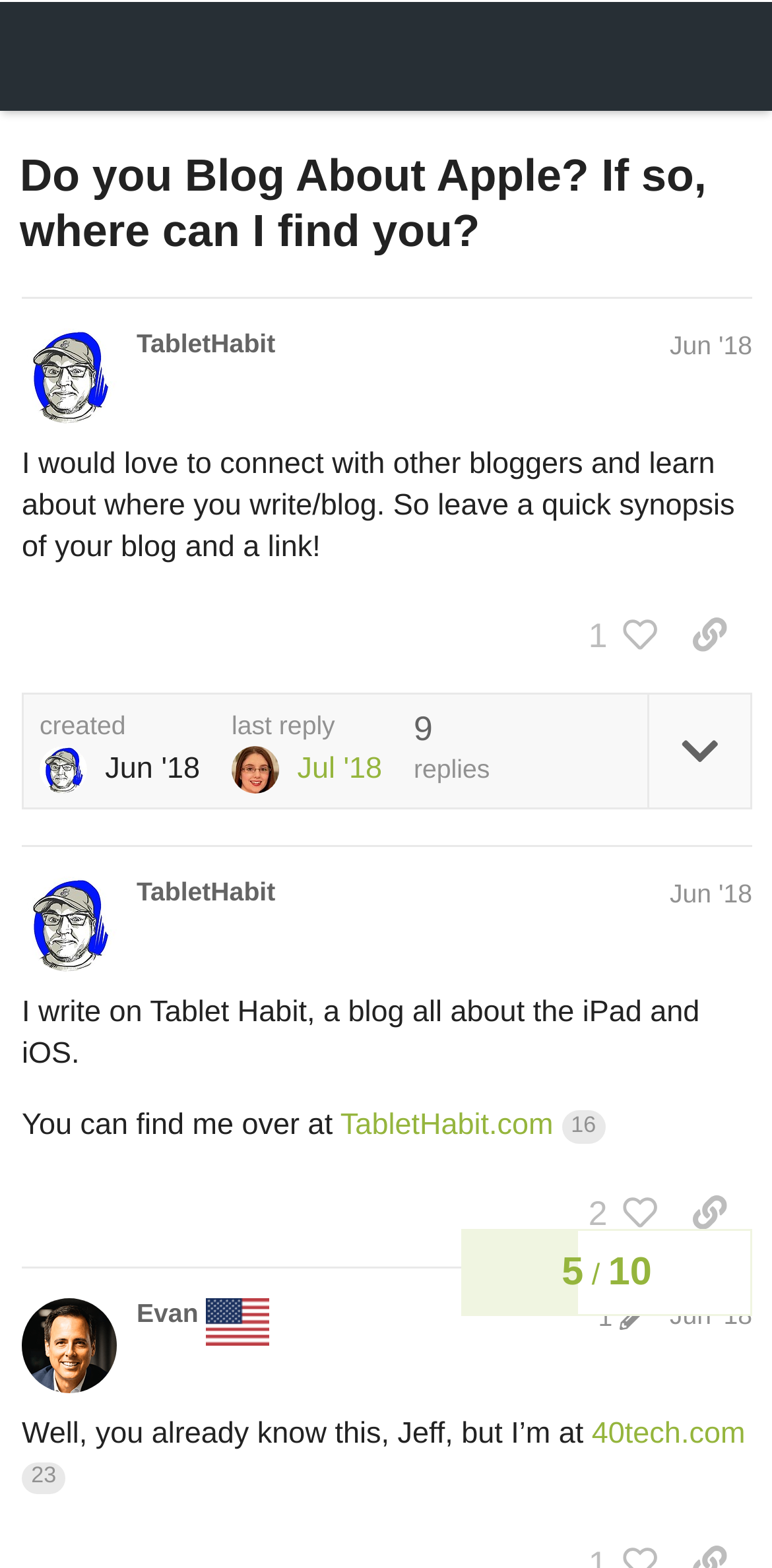Can you find and provide the main heading text of this webpage?

Do you Blog About Apple? If so, where can I find you?